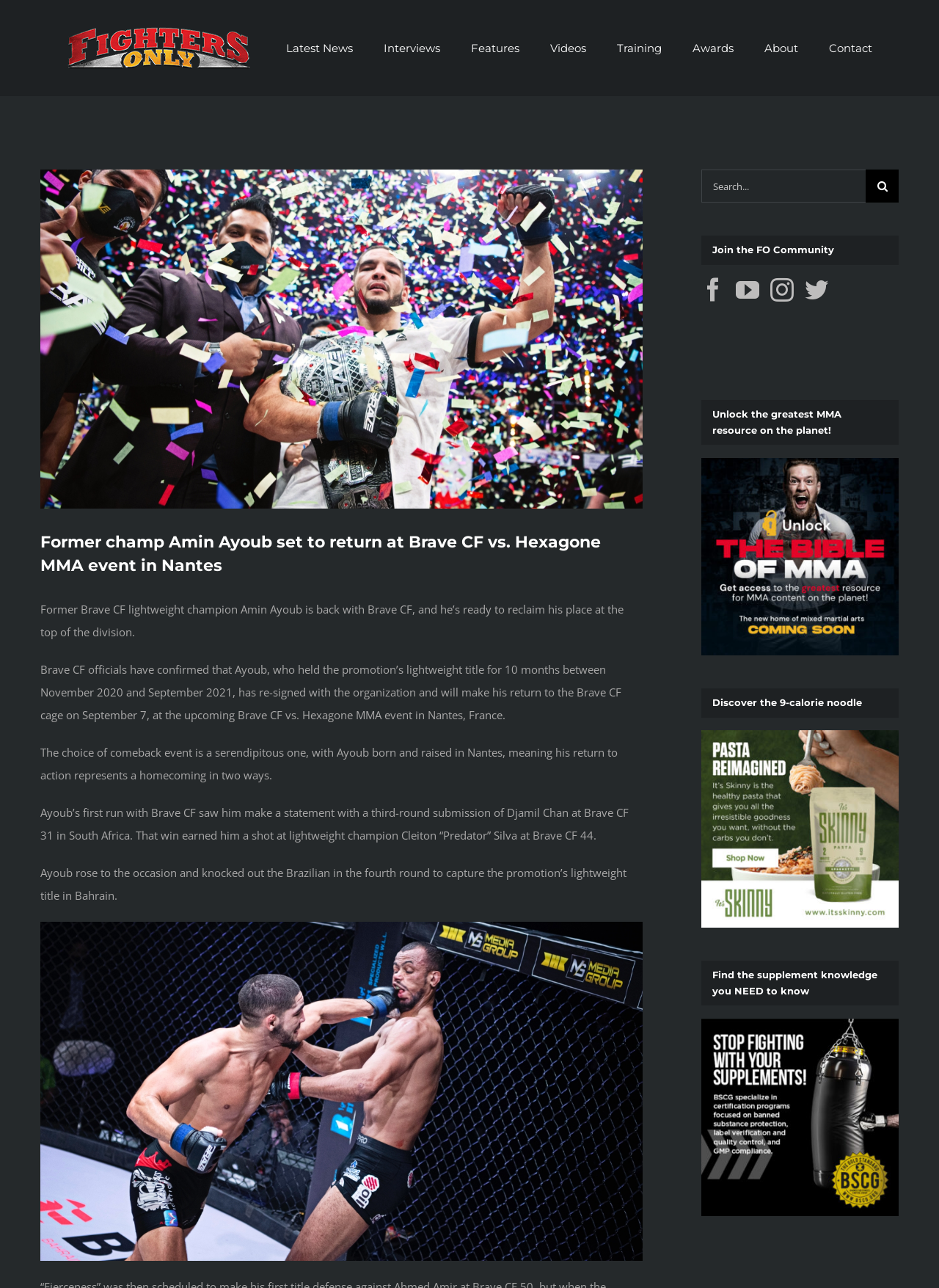Please find the main title text of this webpage.

Former champ Amin Ayoub set to return at Brave CF vs. Hexagone MMA event in Nantes